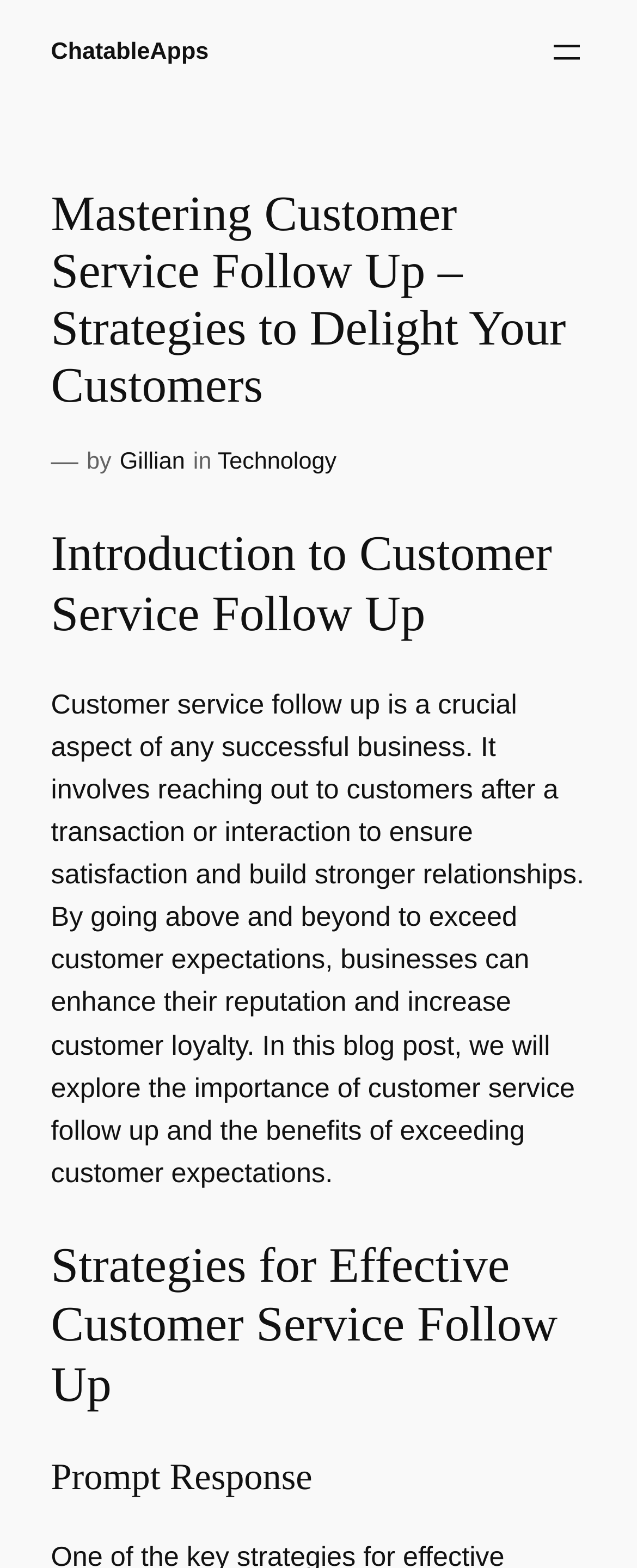Carefully observe the image and respond to the question with a detailed answer:
What is the category of the blog post?

The category of the blog post can be determined by looking at the text 'in' followed by the category, which is 'Technology', located below the main heading.